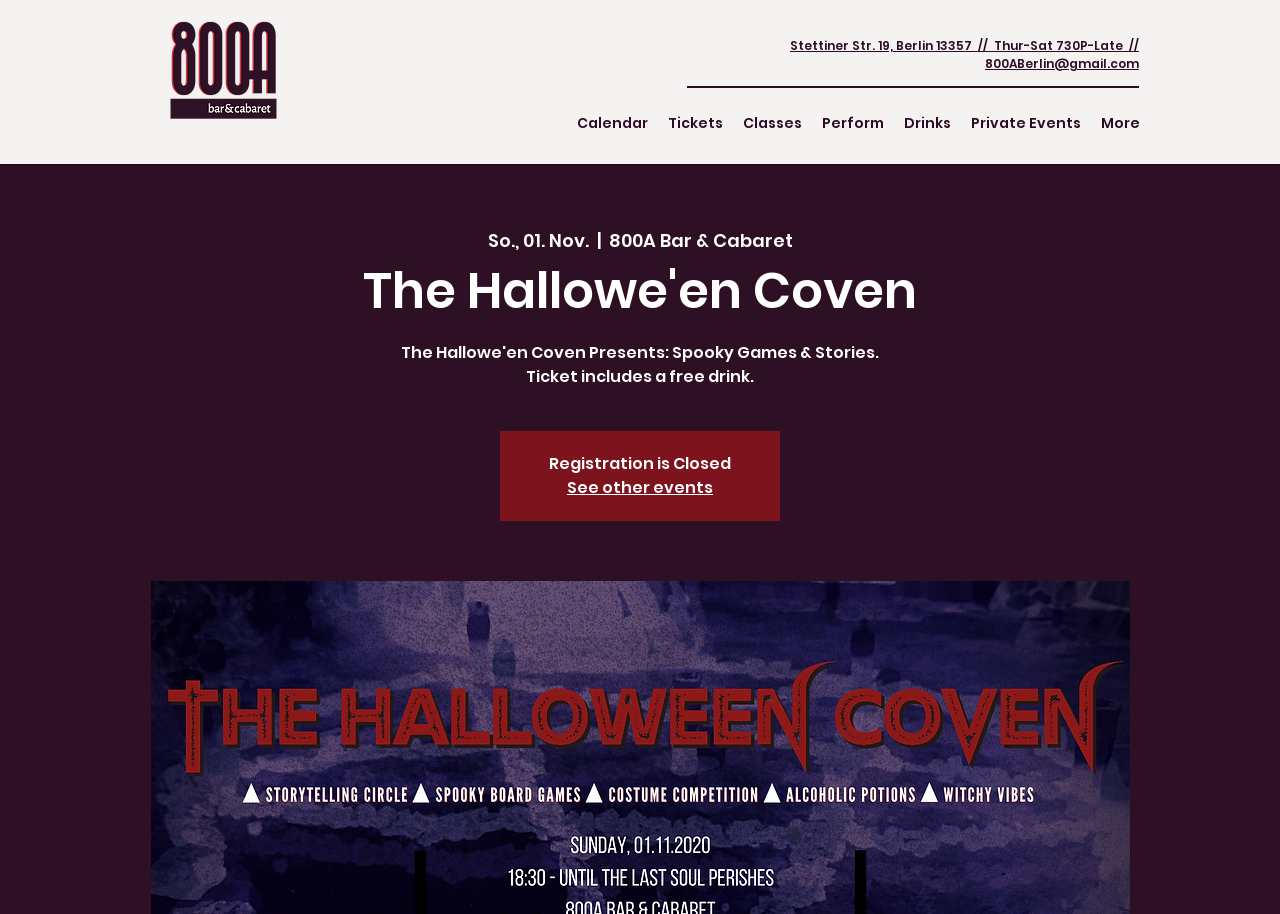What is the purpose of the 'Tickets' link?
Look at the image and provide a detailed response to the question.

I inferred the purpose of the 'Tickets' link by its position in the navigation menu, which suggests that it is related to purchasing tickets for events. Additionally, the context of the webpage, which appears to be an event page, supports this conclusion.